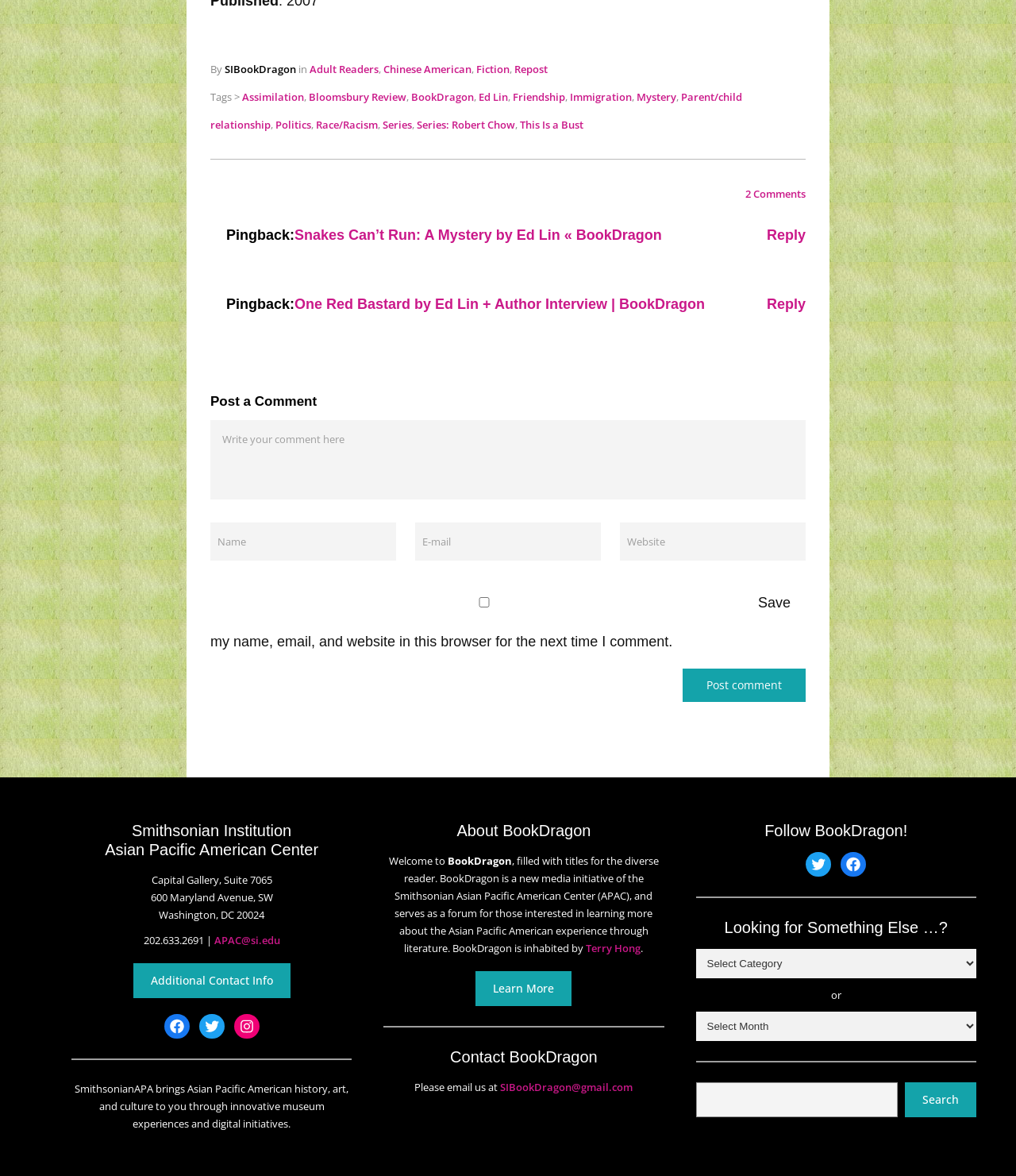Please locate the bounding box coordinates of the element that should be clicked to achieve the given instruction: "Click on the 'Reply to Snakes Can’t Run: A Mystery by Ed Lin « BookDragon' link".

[0.755, 0.191, 0.793, 0.209]